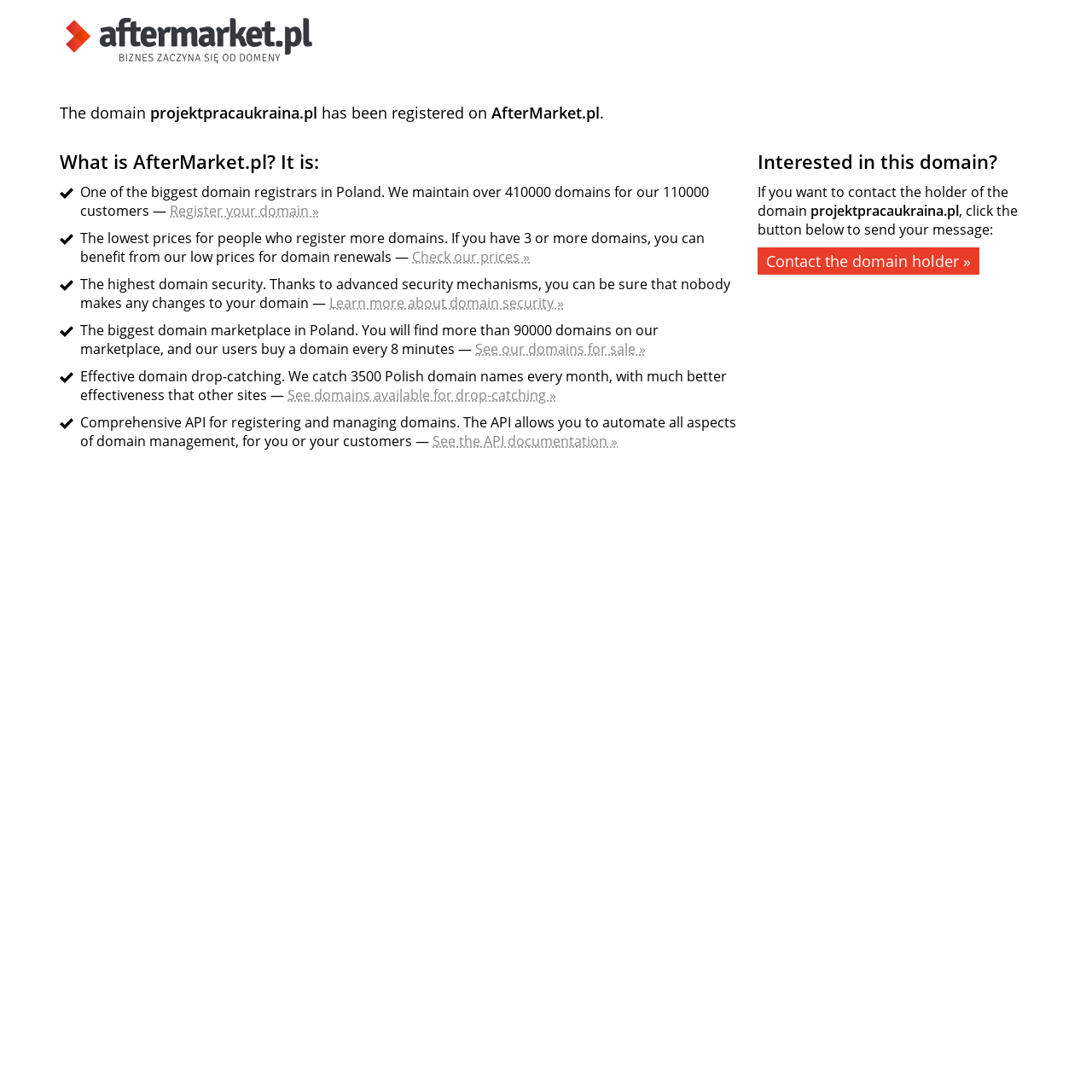Locate the UI element described by Check our prices » and provide its bounding box coordinates. Use the format (top-left x, top-left y, bottom-right x, bottom-right y) with all values as floating point numbers between 0 and 1.

[0.377, 0.227, 0.485, 0.244]